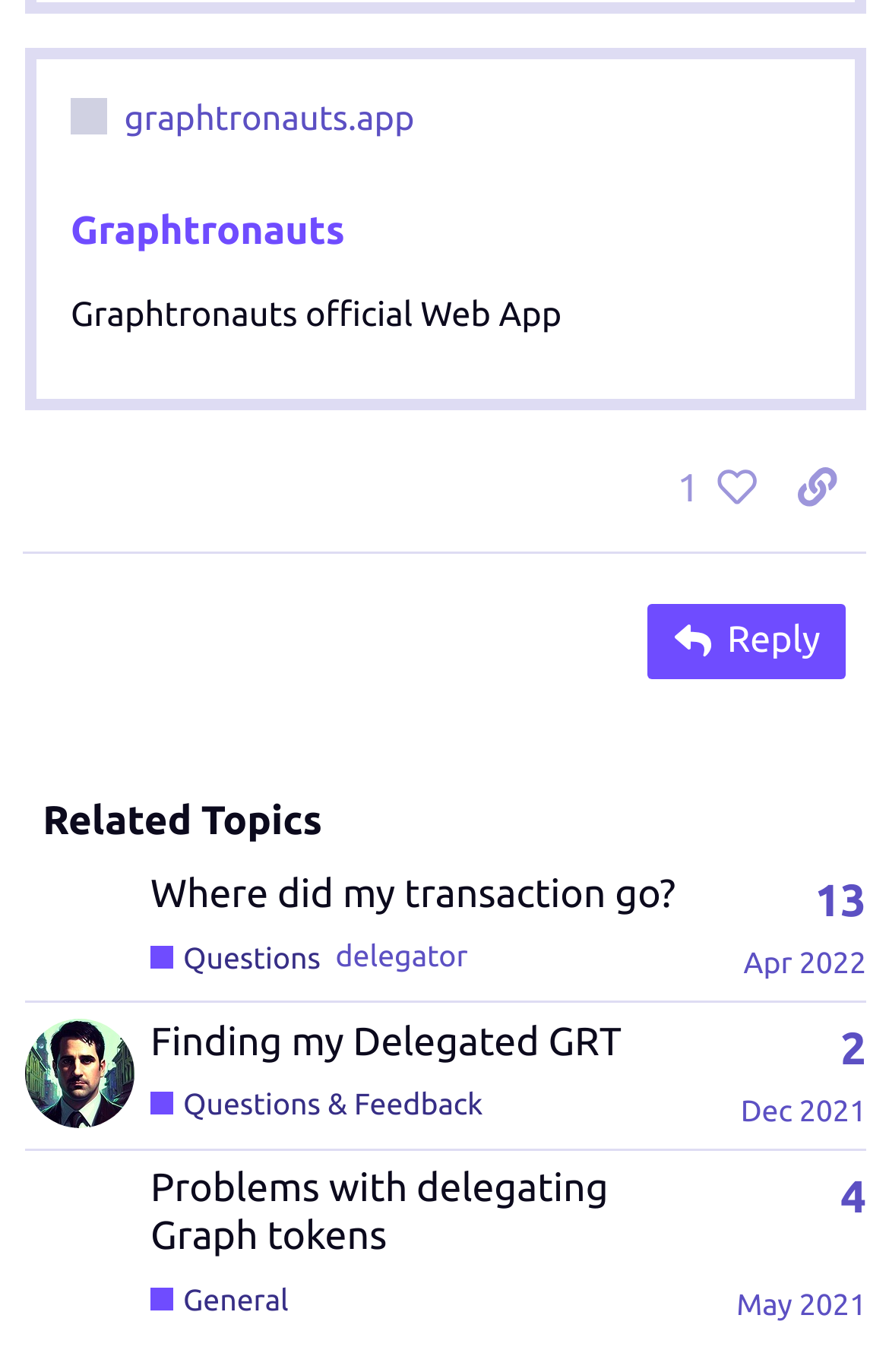Please provide the bounding box coordinates for the element that needs to be clicked to perform the instruction: "Select the Mainline Baits Activated Groundbait Cell mix 2kg option". The coordinates must consist of four float numbers between 0 and 1, formatted as [left, top, right, bottom].

None